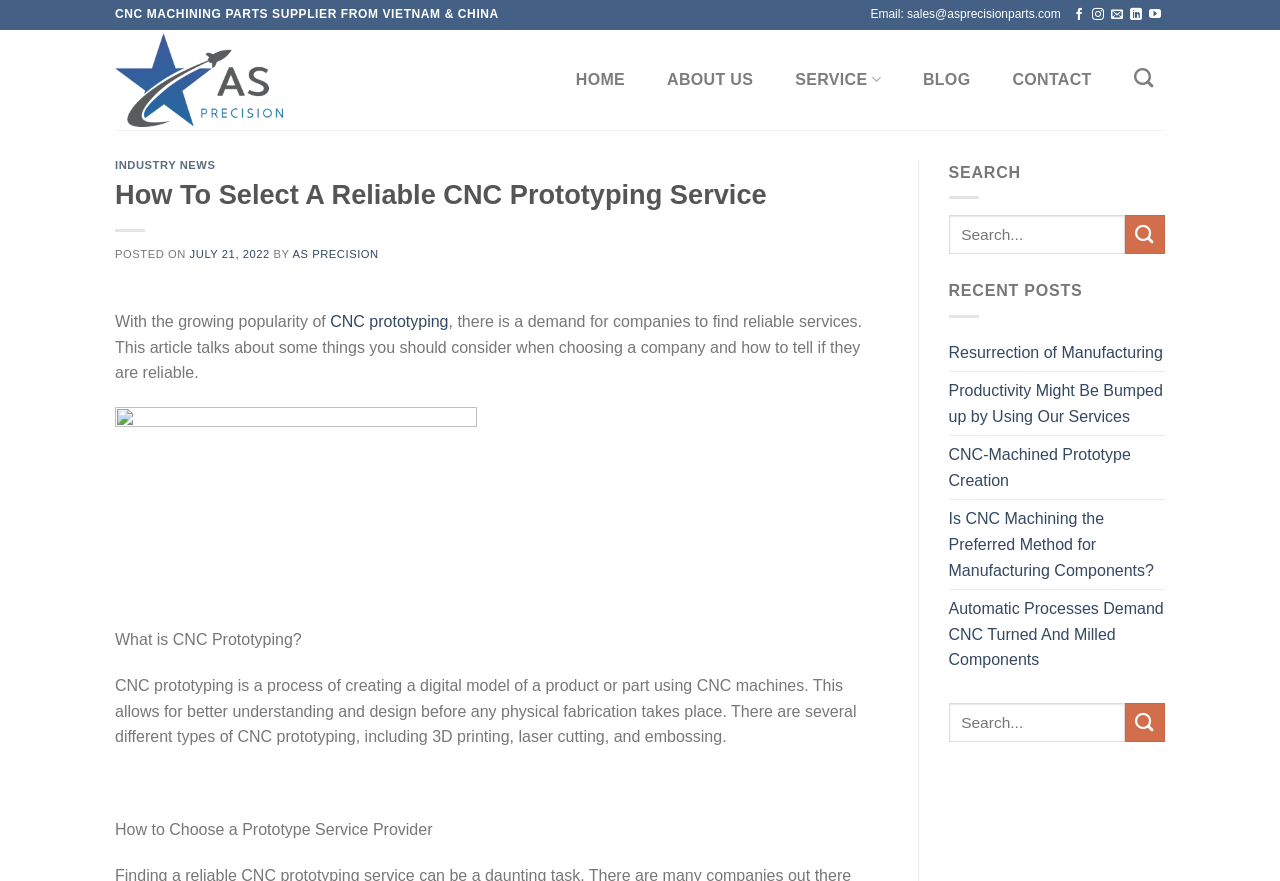Locate the bounding box coordinates of the clickable region necessary to complete the following instruction: "Search for something". Provide the coordinates in the format of four float numbers between 0 and 1, i.e., [left, top, right, bottom].

[0.741, 0.244, 0.879, 0.289]